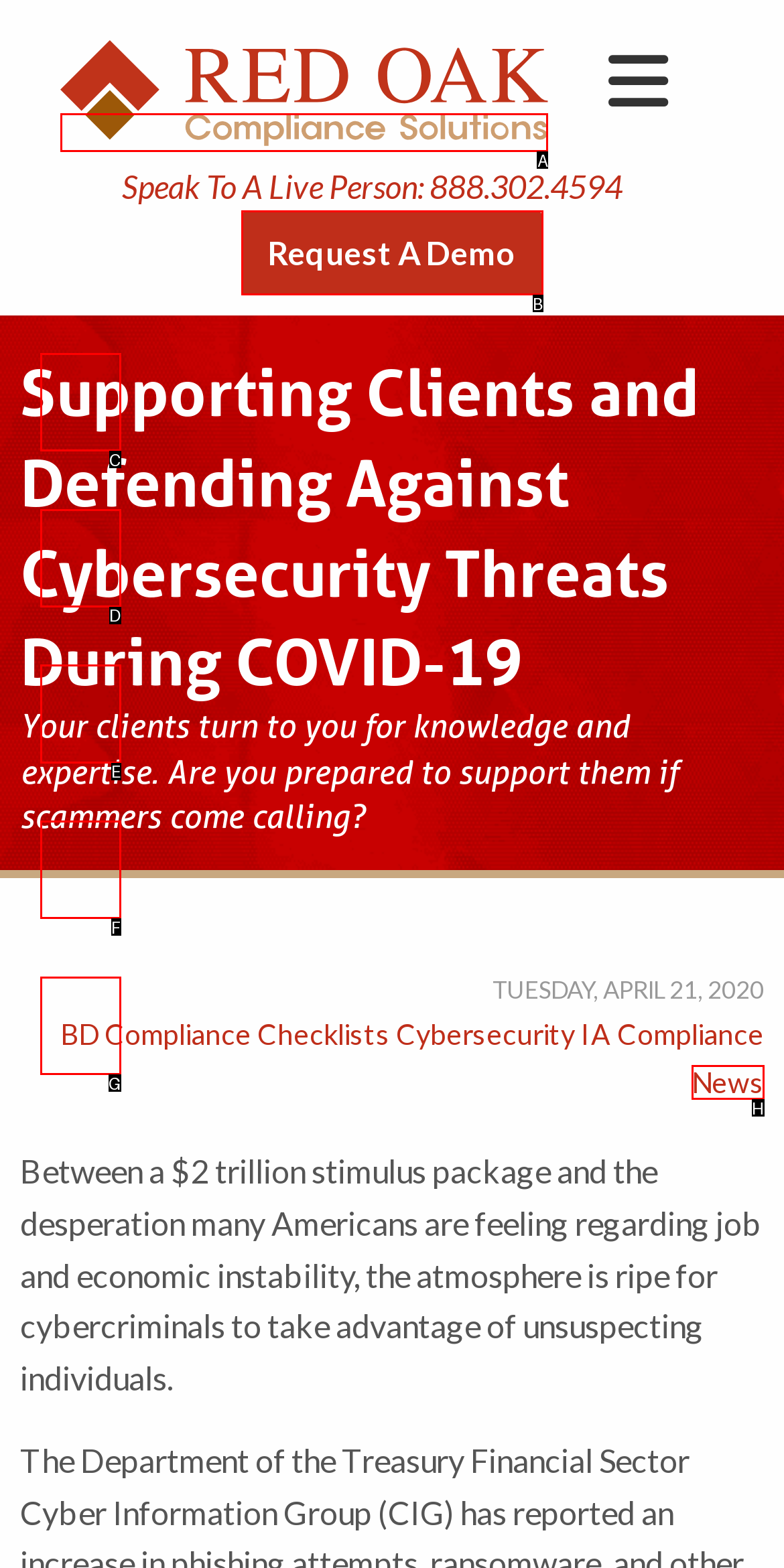Please identify the UI element that matches the description: Red Oak Compliance Solutions Logo
Respond with the letter of the correct option.

A